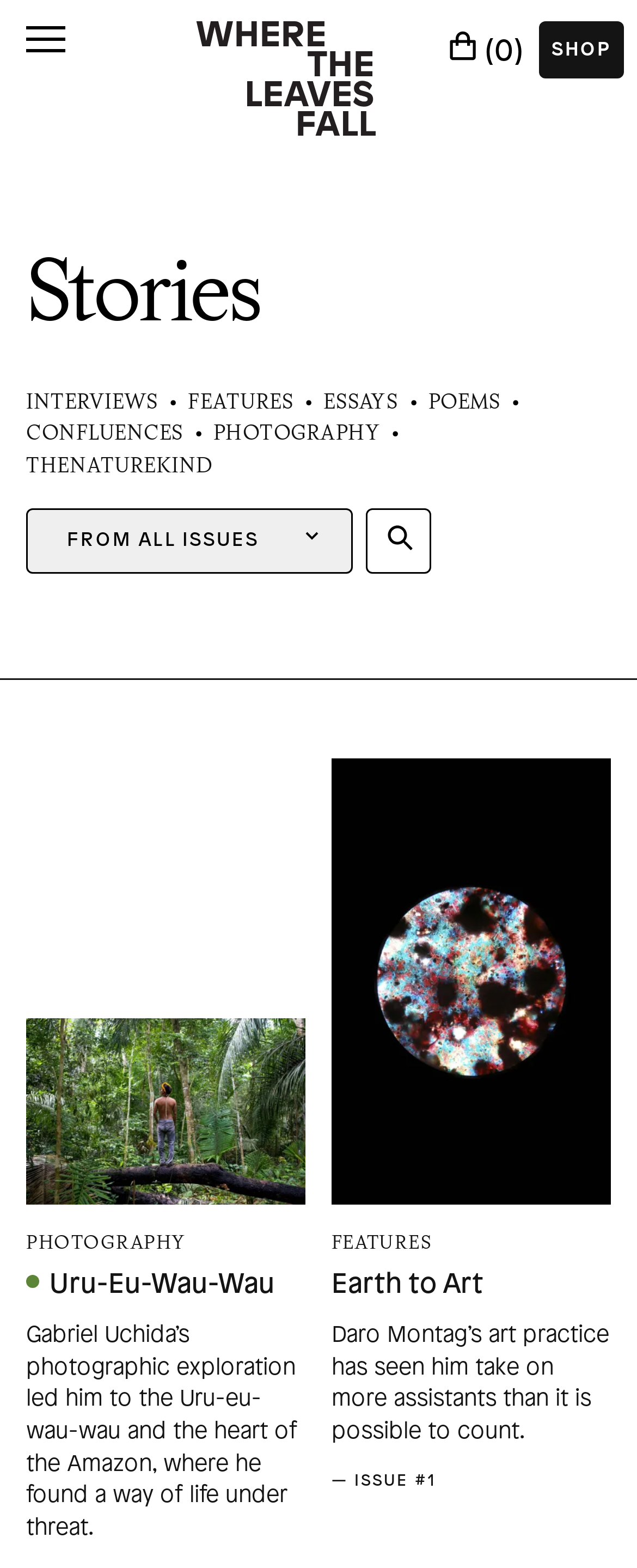What is the last category in the menu?
Based on the image, provide a one-word or brief-phrase response.

THENATUREKIND